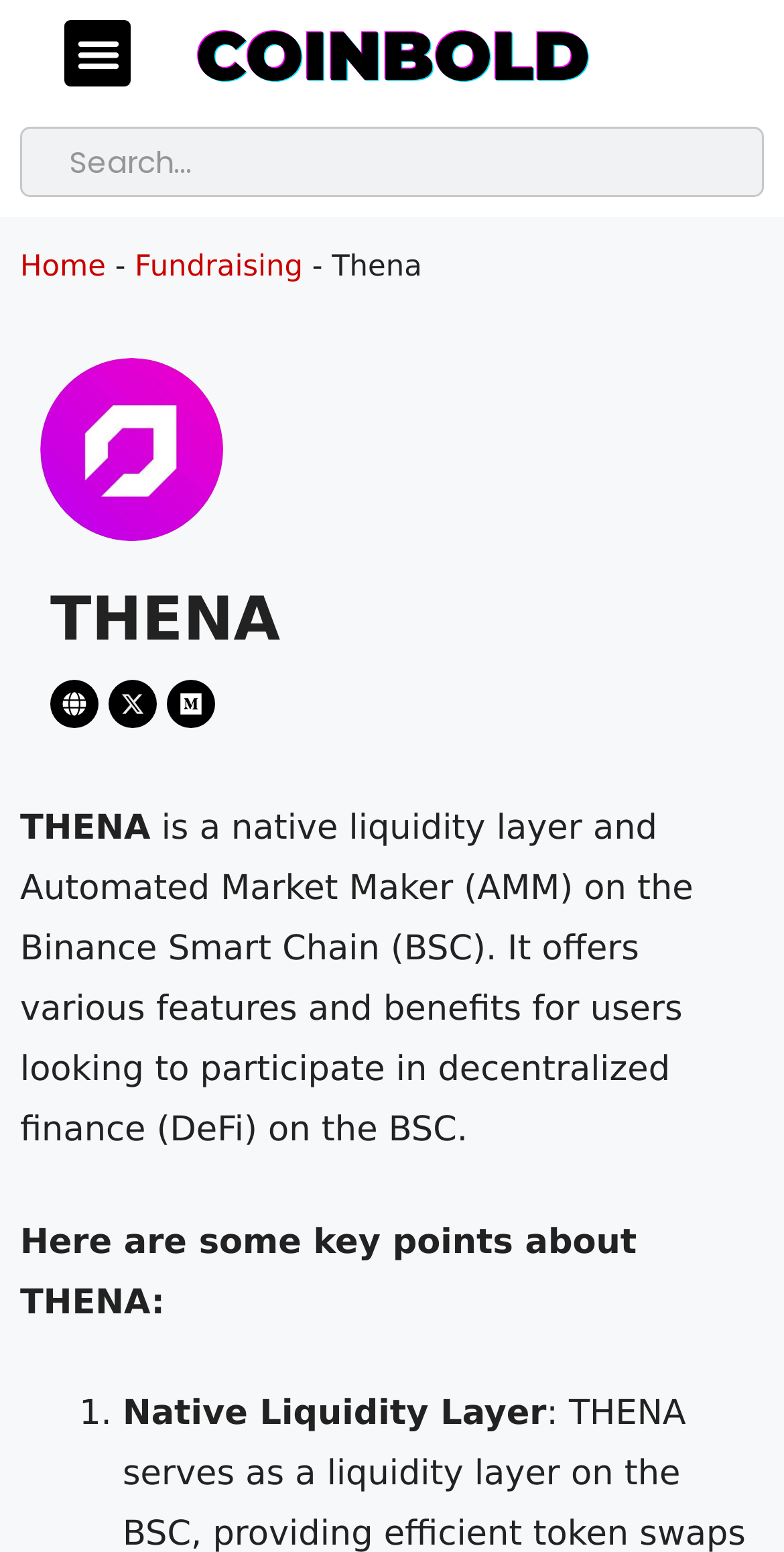Examine the image carefully and respond to the question with a detailed answer: 
How many key points are mentioned about THENA?

The page mentions 'Here are some key points about THENA:' followed by a ListMarker element with text '1.'. This suggests that there is at least one key point mentioned about THENA, and possibly more.